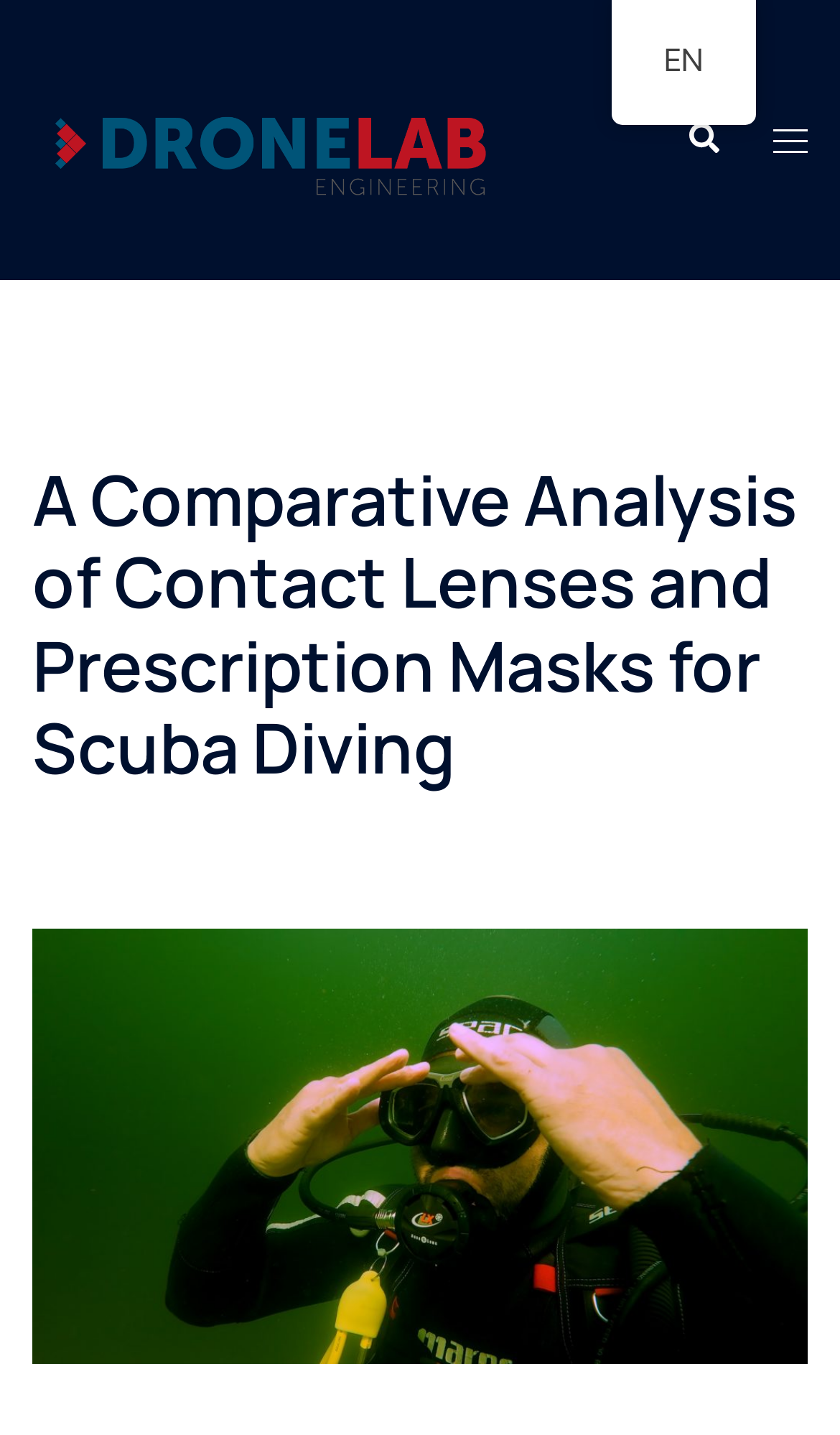Using details from the image, please answer the following question comprehensively:
What language is the webpage in?

I found a link element with the text 'EN', which is a common abbreviation for English. This suggests that the language of the webpage is English.